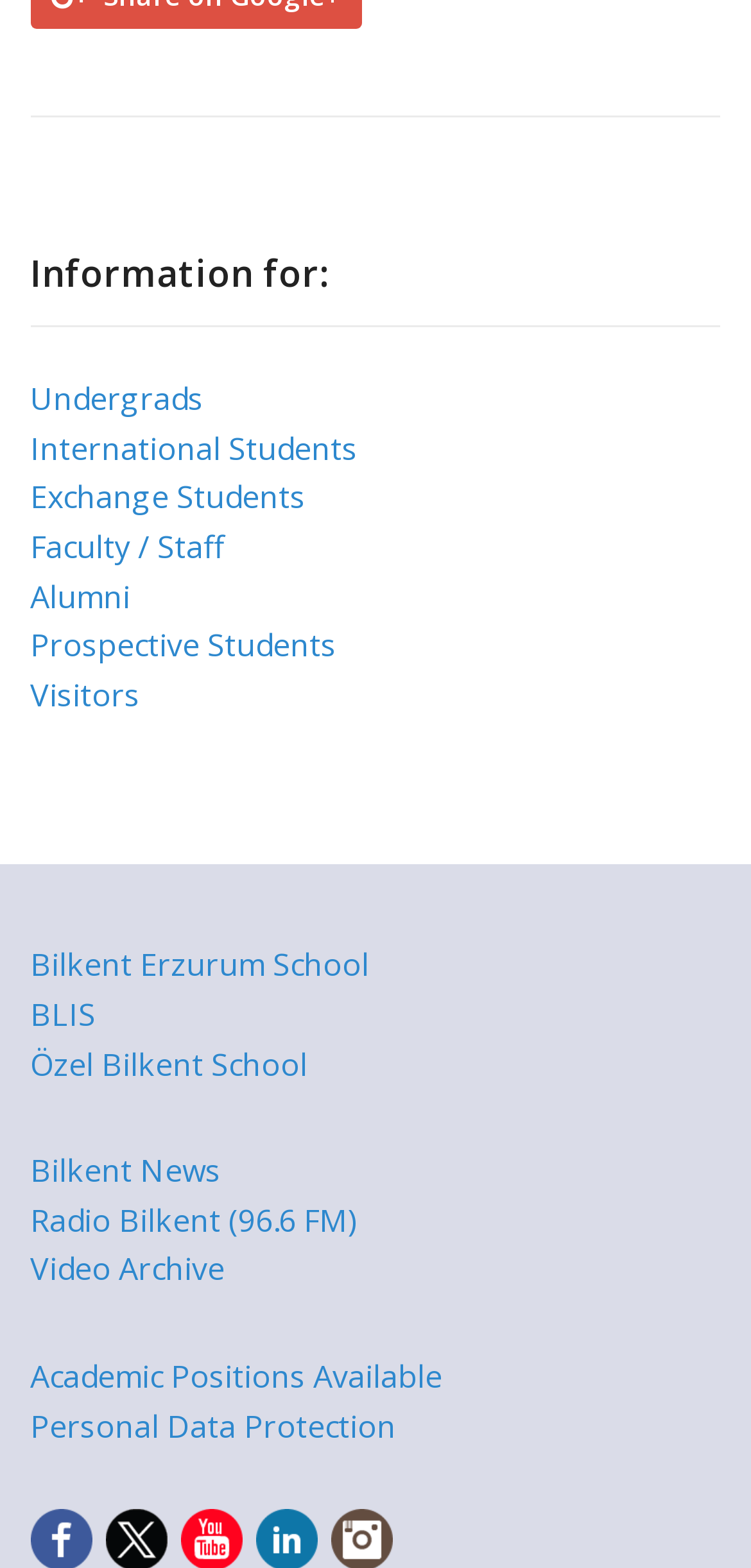What is the last link available on the webpage?
Based on the screenshot, respond with a single word or phrase.

Personal Data Protection